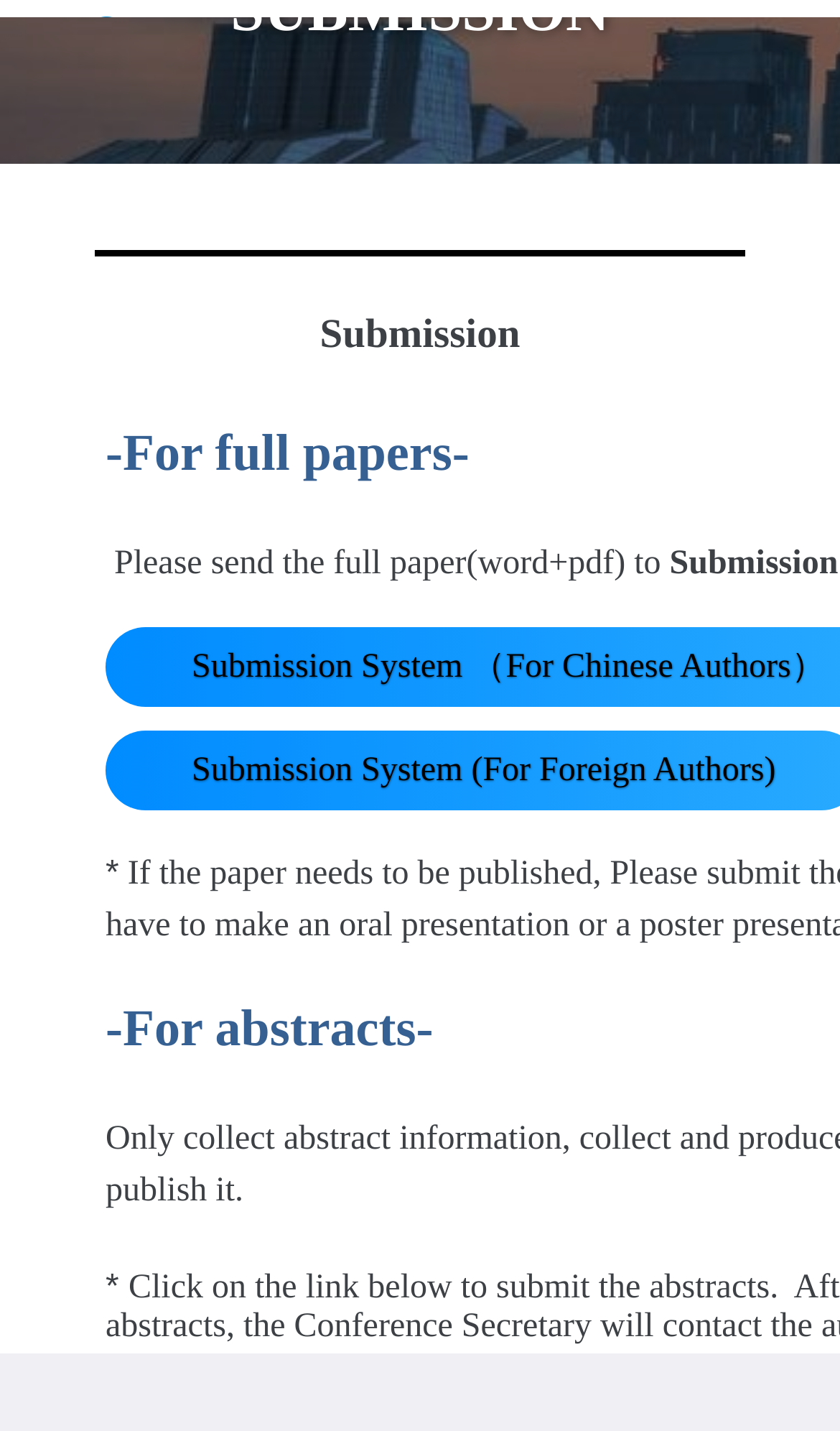Please give a succinct answer to the question in one word or phrase:
What is the theme of the conference?

Optical Imaging and Measurement